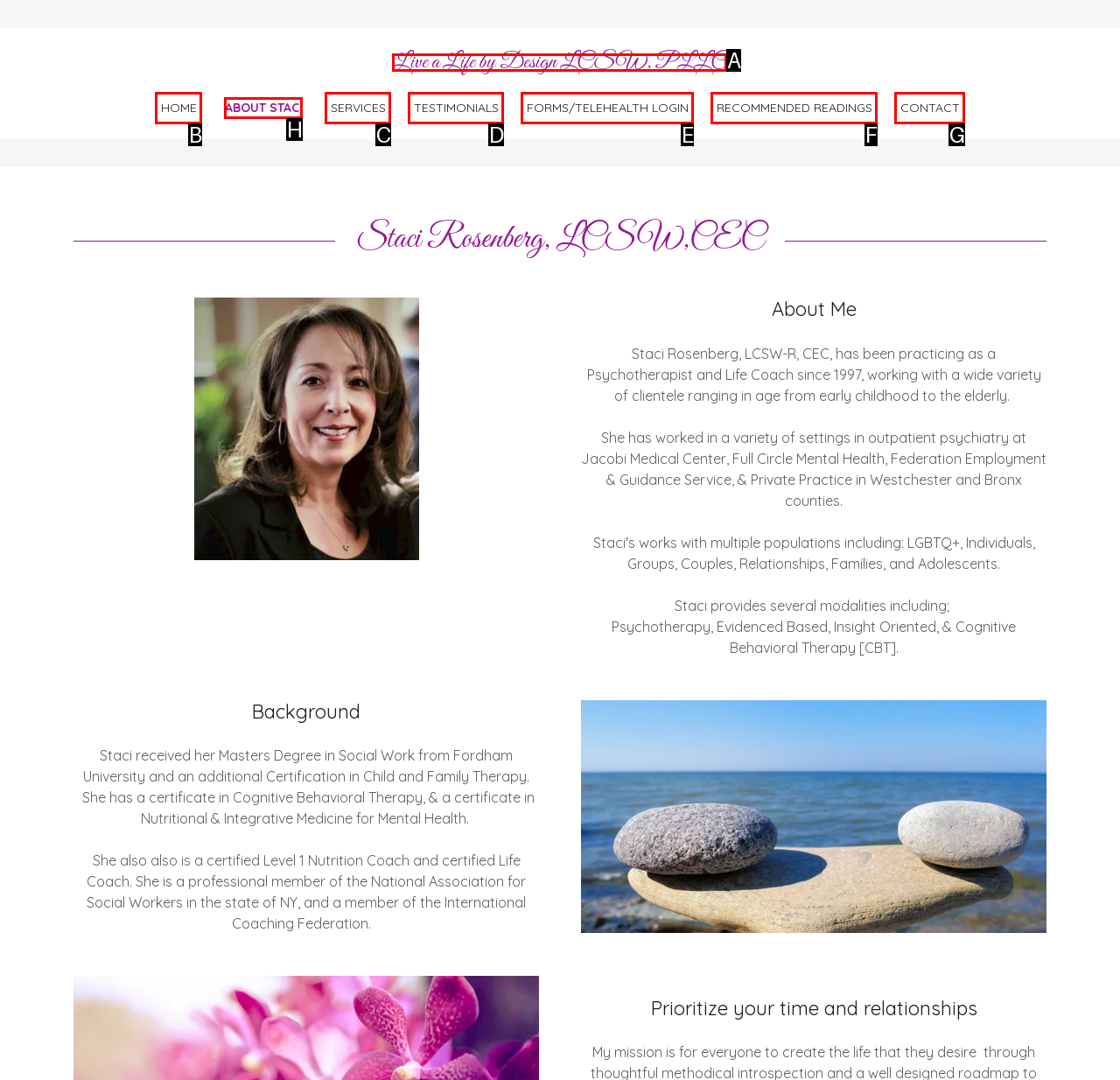Determine which option matches the element description: About Staci
Reply with the letter of the appropriate option from the options provided.

H